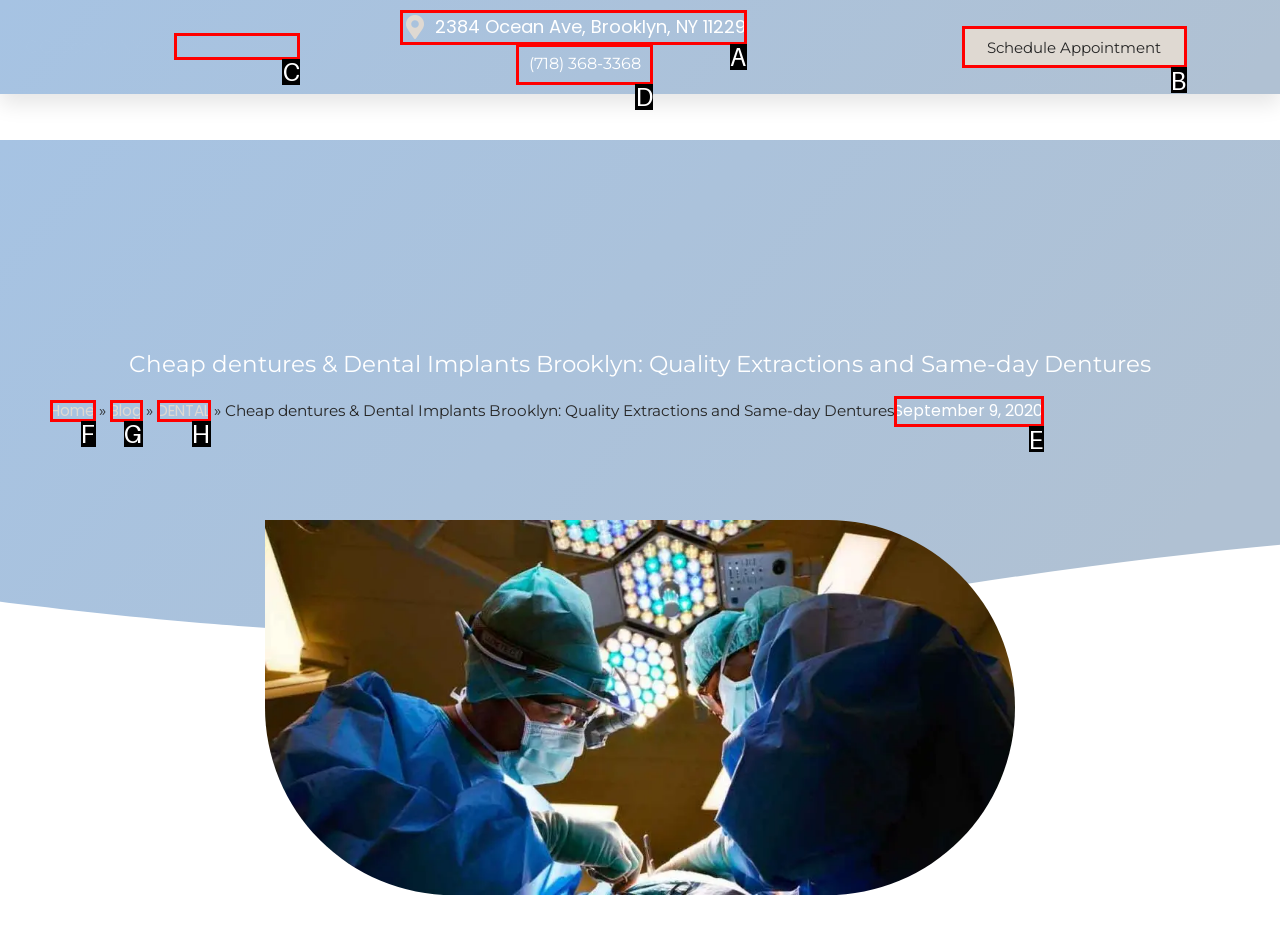For the task: View the dental services, tell me the letter of the option you should click. Answer with the letter alone.

C